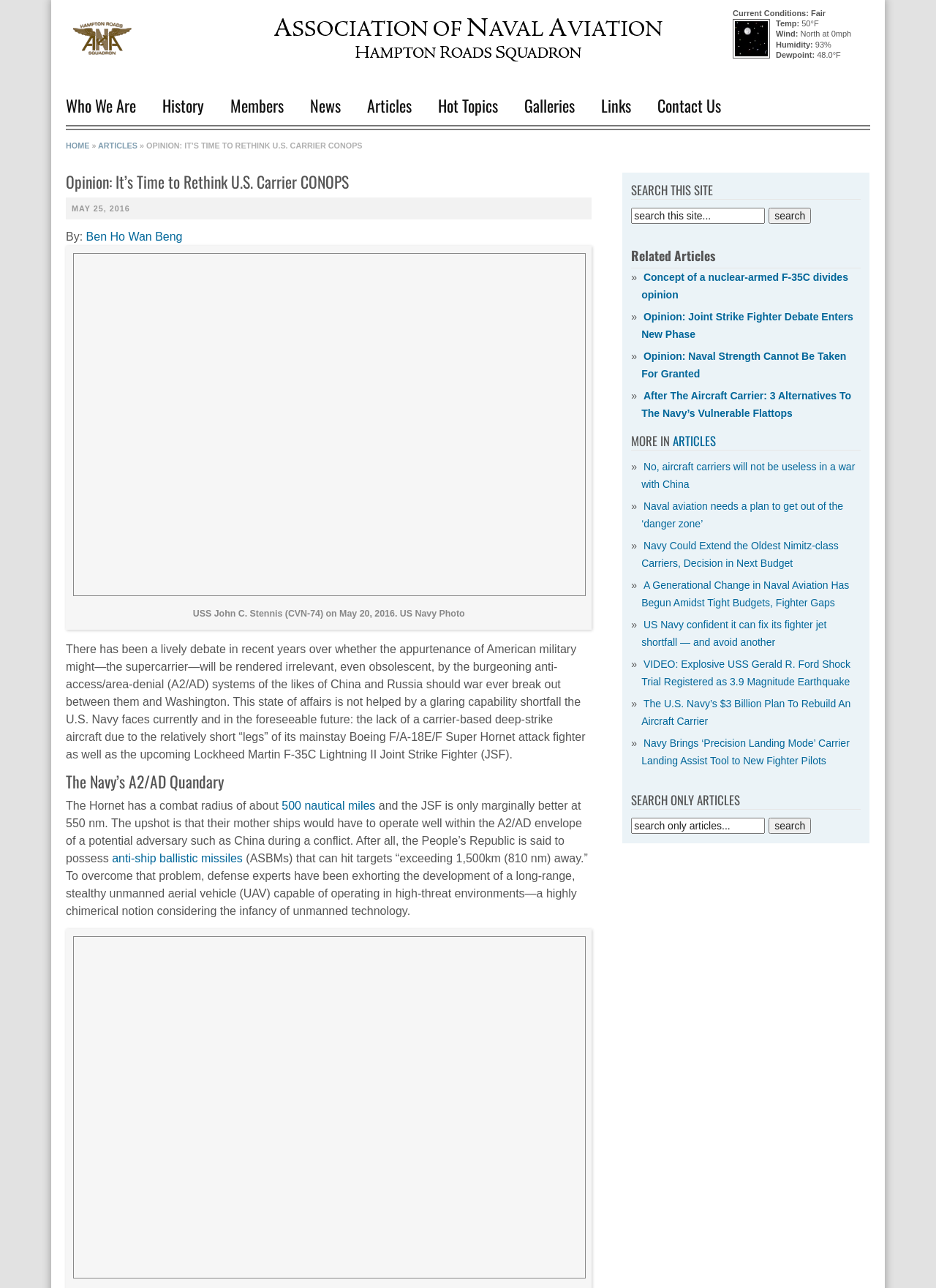Identify the bounding box for the given UI element using the description provided. Coordinates should be in the format (top-left x, top-left y, bottom-right x, bottom-right y) and must be between 0 and 1. Here is the description: Links

[0.628, 0.069, 0.688, 0.102]